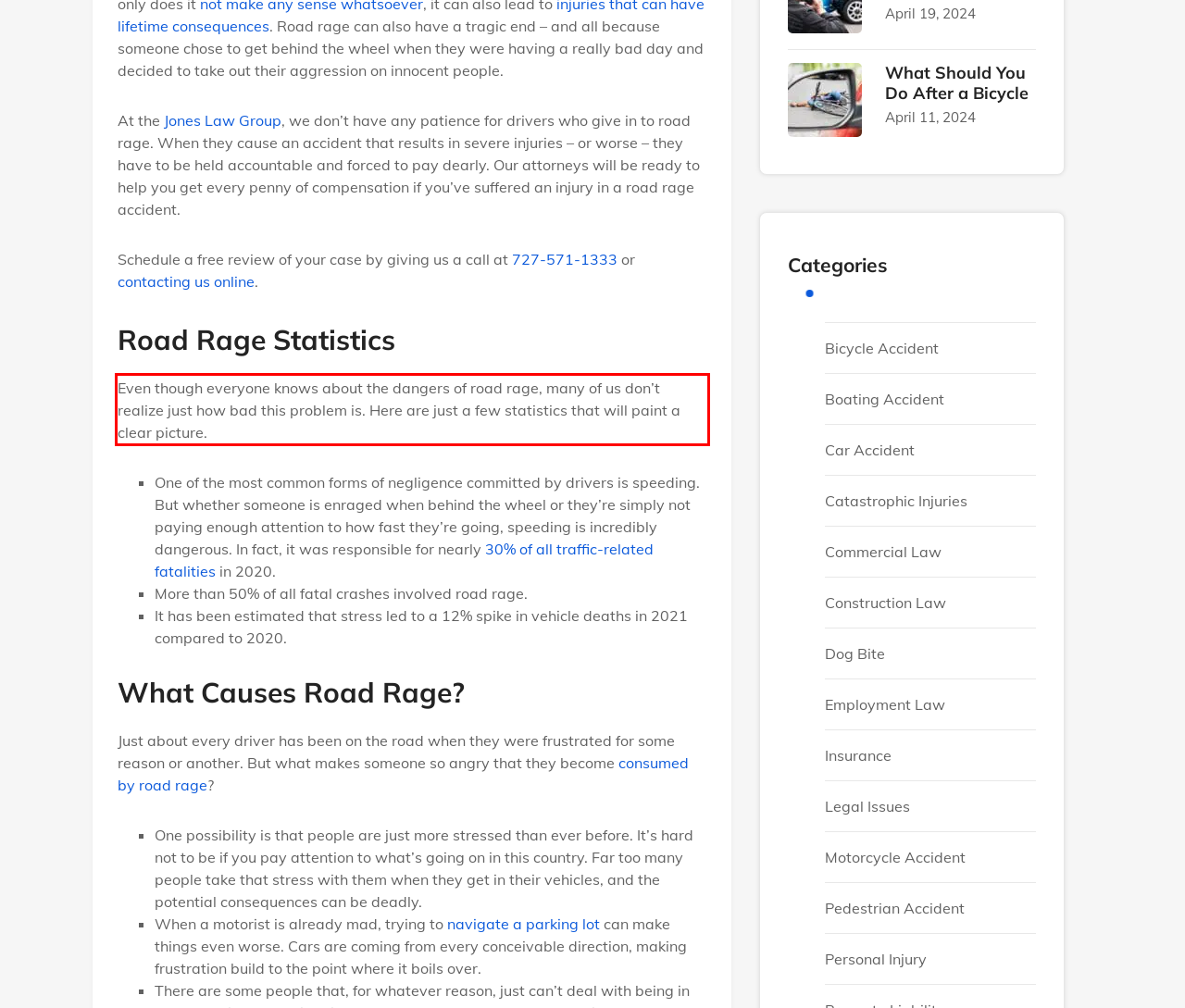Please analyze the screenshot of a webpage and extract the text content within the red bounding box using OCR.

Even though everyone knows about the dangers of road rage, many of us don’t realize just how bad this problem is. Here are just a few statistics that will paint a clear picture.